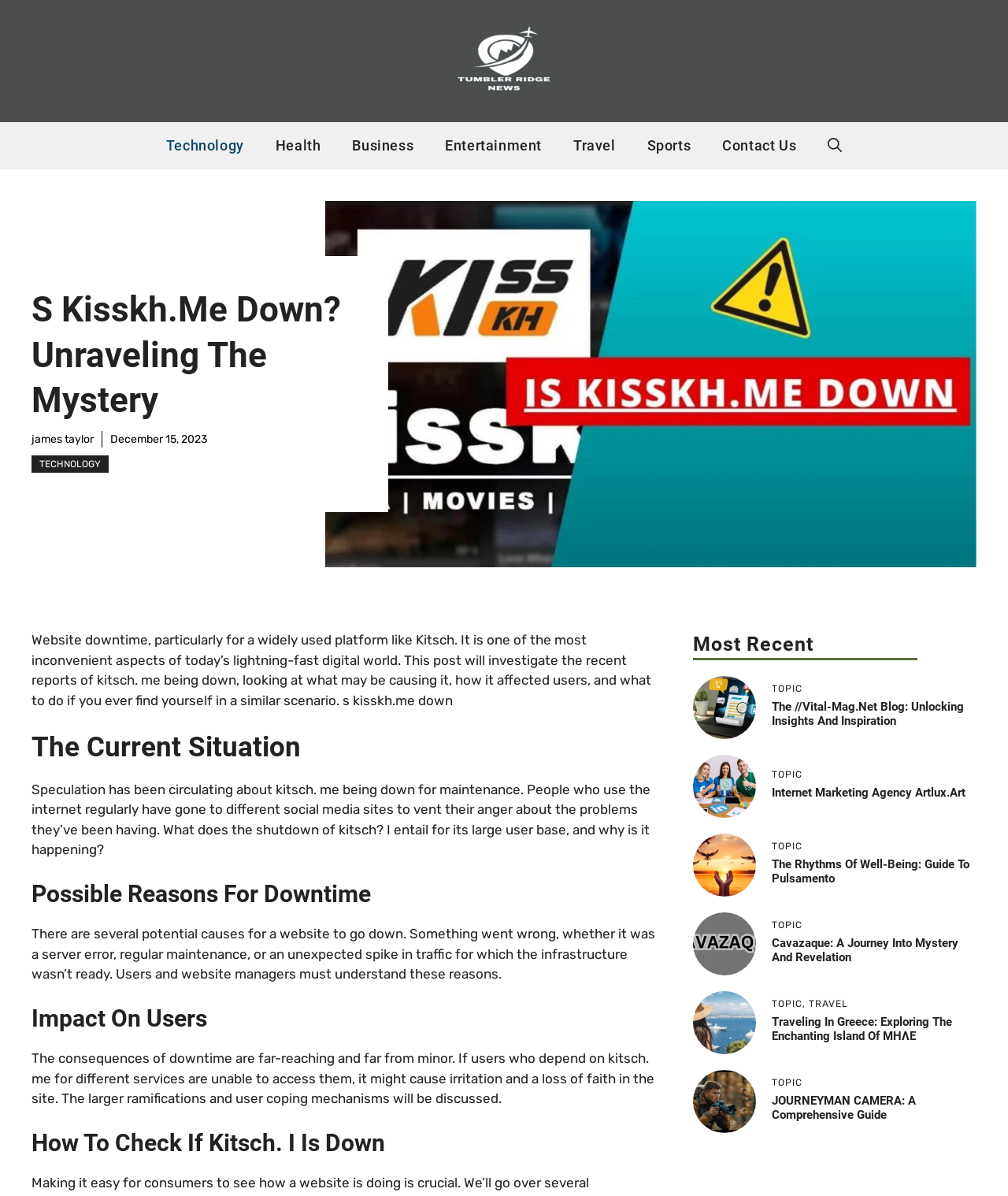Determine the bounding box coordinates for the UI element with the following description: "Contact Us". The coordinates should be four float numbers between 0 and 1, represented as [left, top, right, bottom].

[0.701, 0.102, 0.806, 0.142]